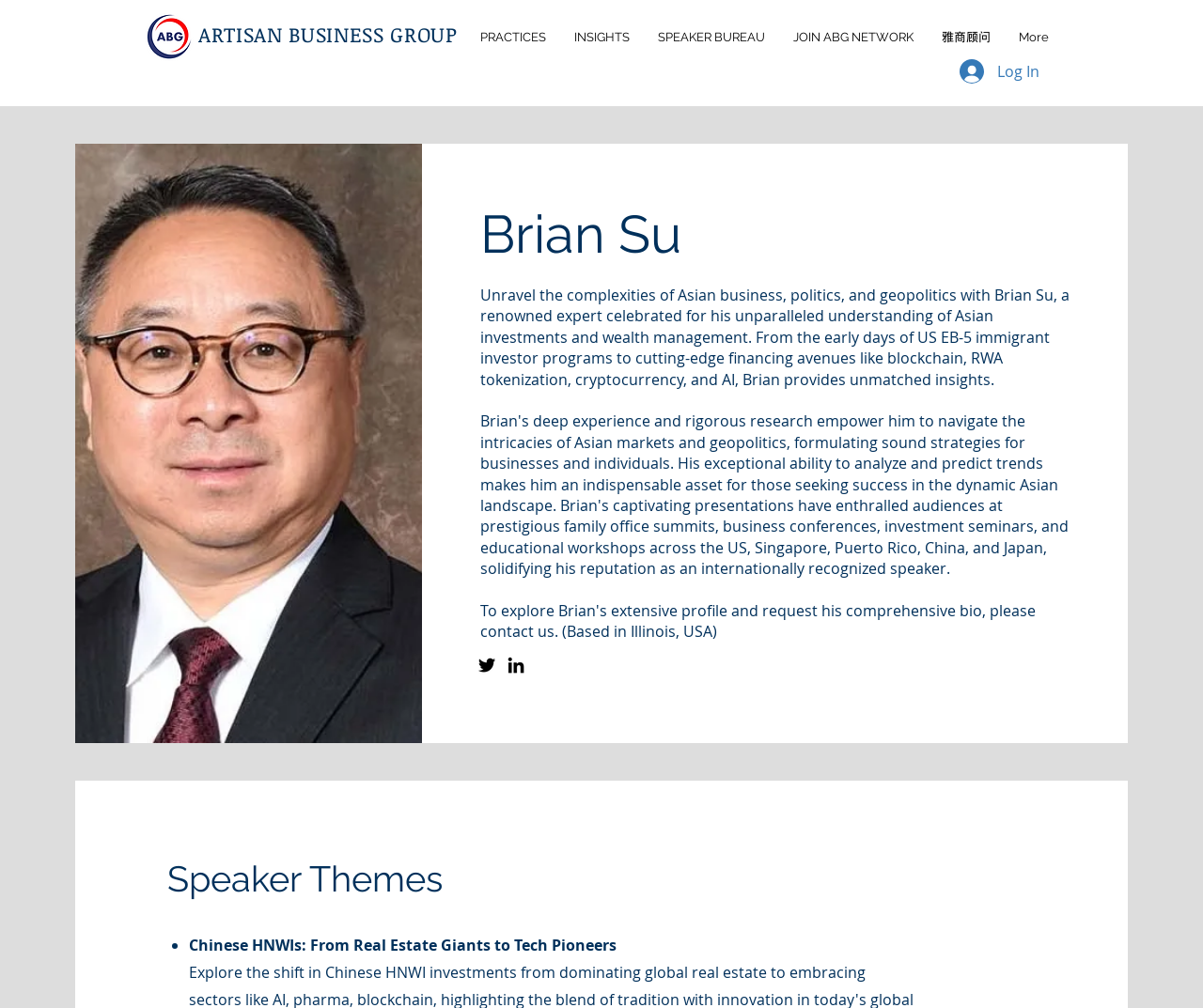Please provide a one-word or short phrase answer to the question:
How many social media links are there?

2